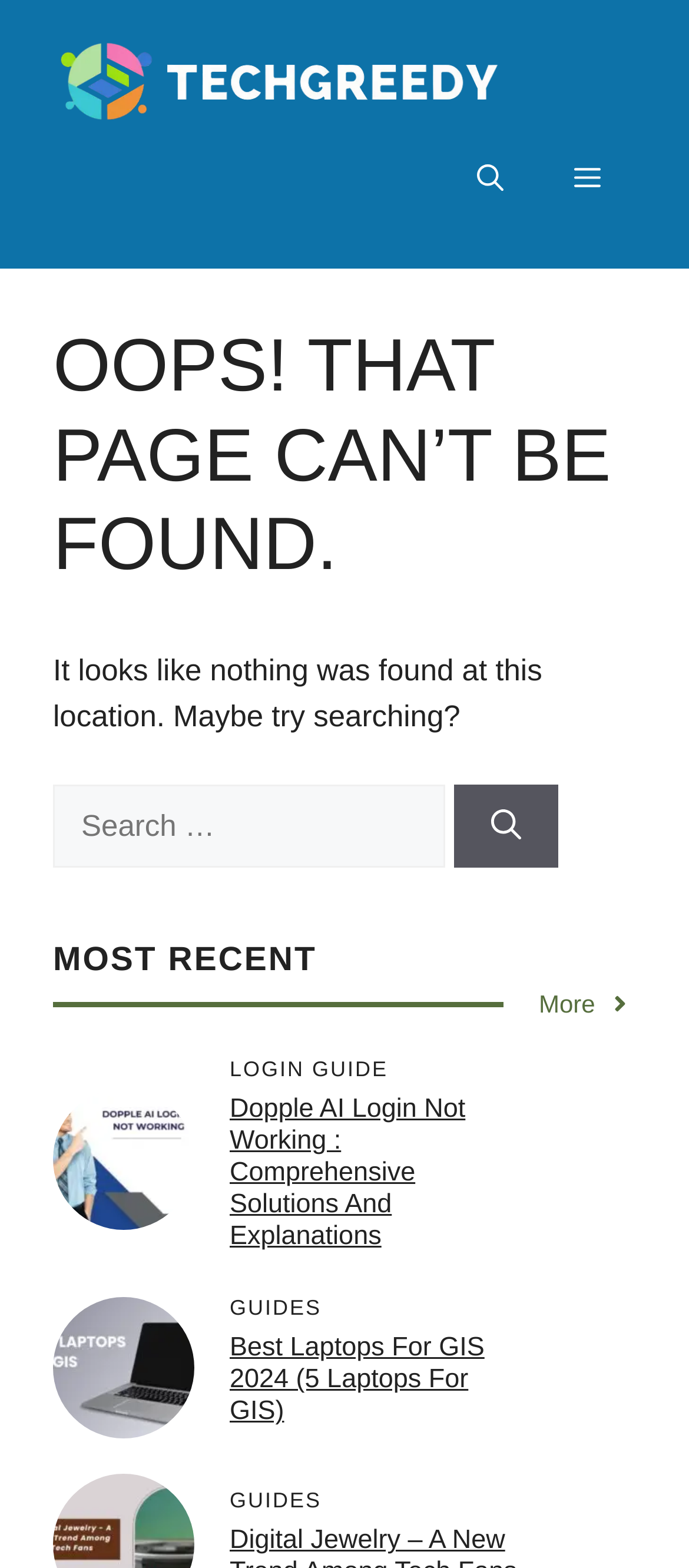Answer the question in a single word or phrase:
How many images are on the page?

3